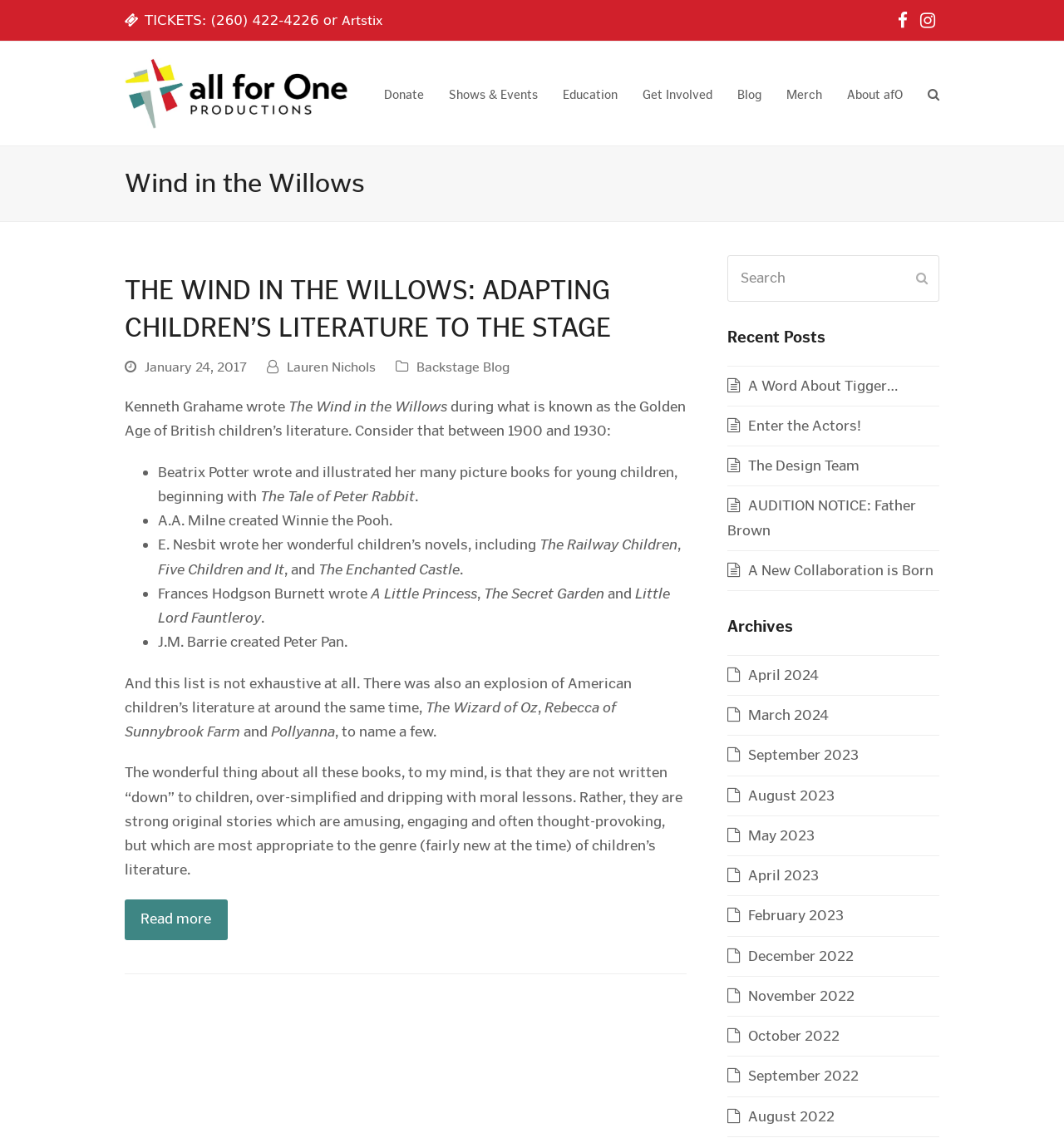Determine the coordinates of the bounding box for the clickable area needed to execute this instruction: "Read more about 'THE WIND IN THE WILLOWS: ADAPTING CHILDREN’S LITERATURE TO THE STAGE'".

[0.117, 0.24, 0.574, 0.303]